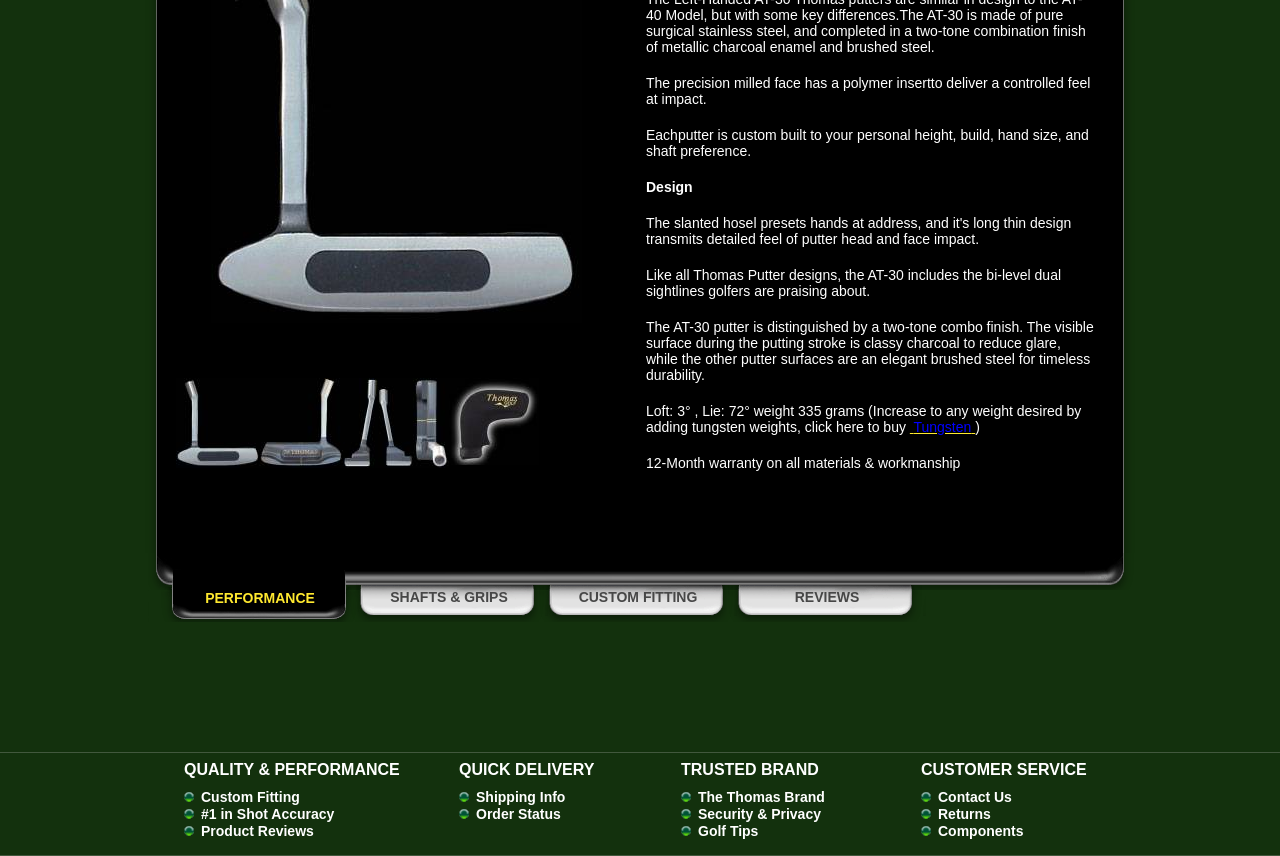Determine the bounding box for the UI element as described: "DOWNLOADS". The coordinates should be represented as four float numbers between 0 and 1, formatted as [left, top, right, bottom].

None